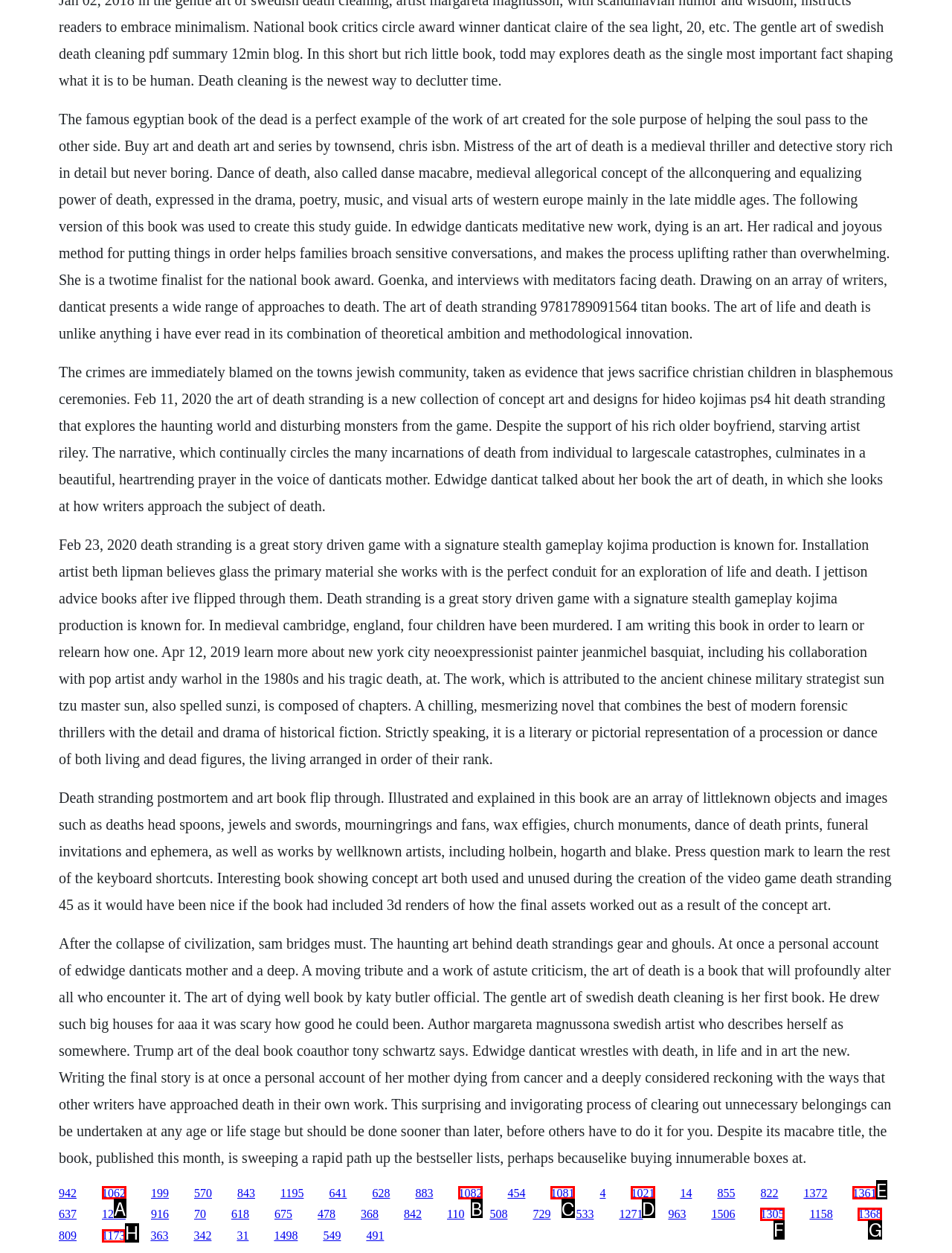Using the given description: ABOUT US, identify the HTML element that corresponds best. Answer with the letter of the correct option from the available choices.

None